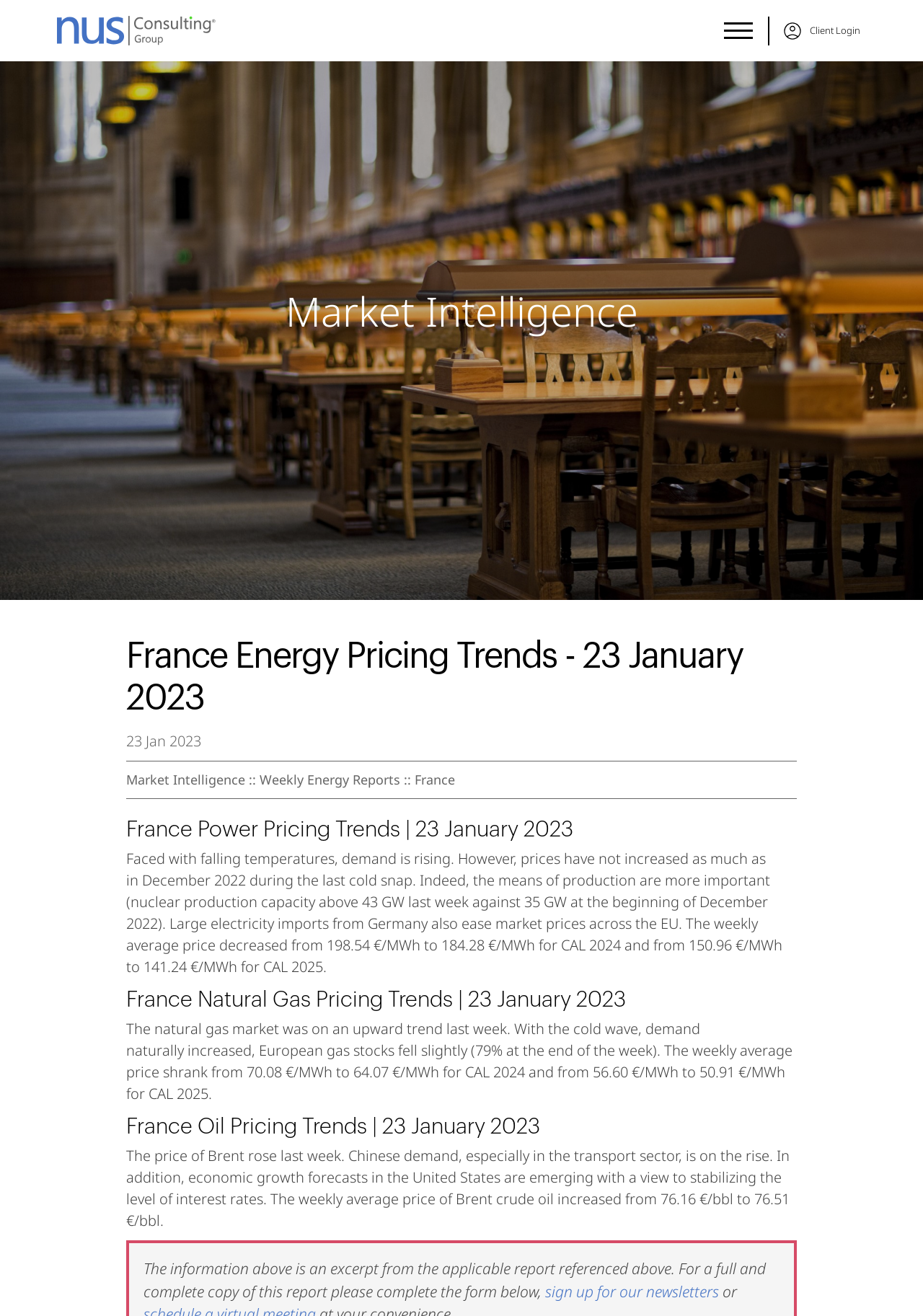What is the main reason for the decrease in France power pricing?
Using the image, give a concise answer in the form of a single word or short phrase.

Large electricity imports from Germany